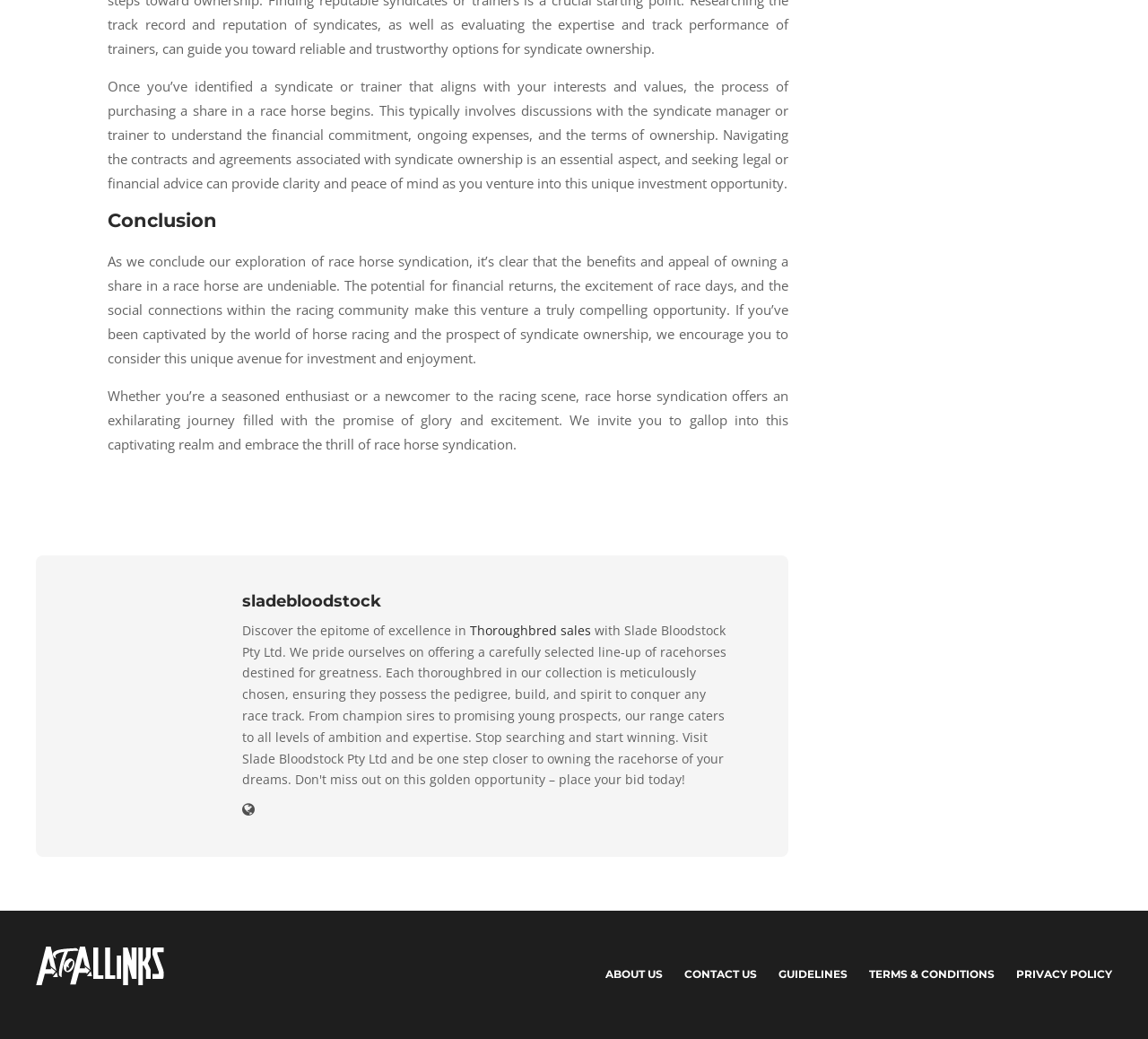Identify the bounding box for the element characterized by the following description: "Terms & Conditions".

[0.757, 0.921, 0.866, 0.955]